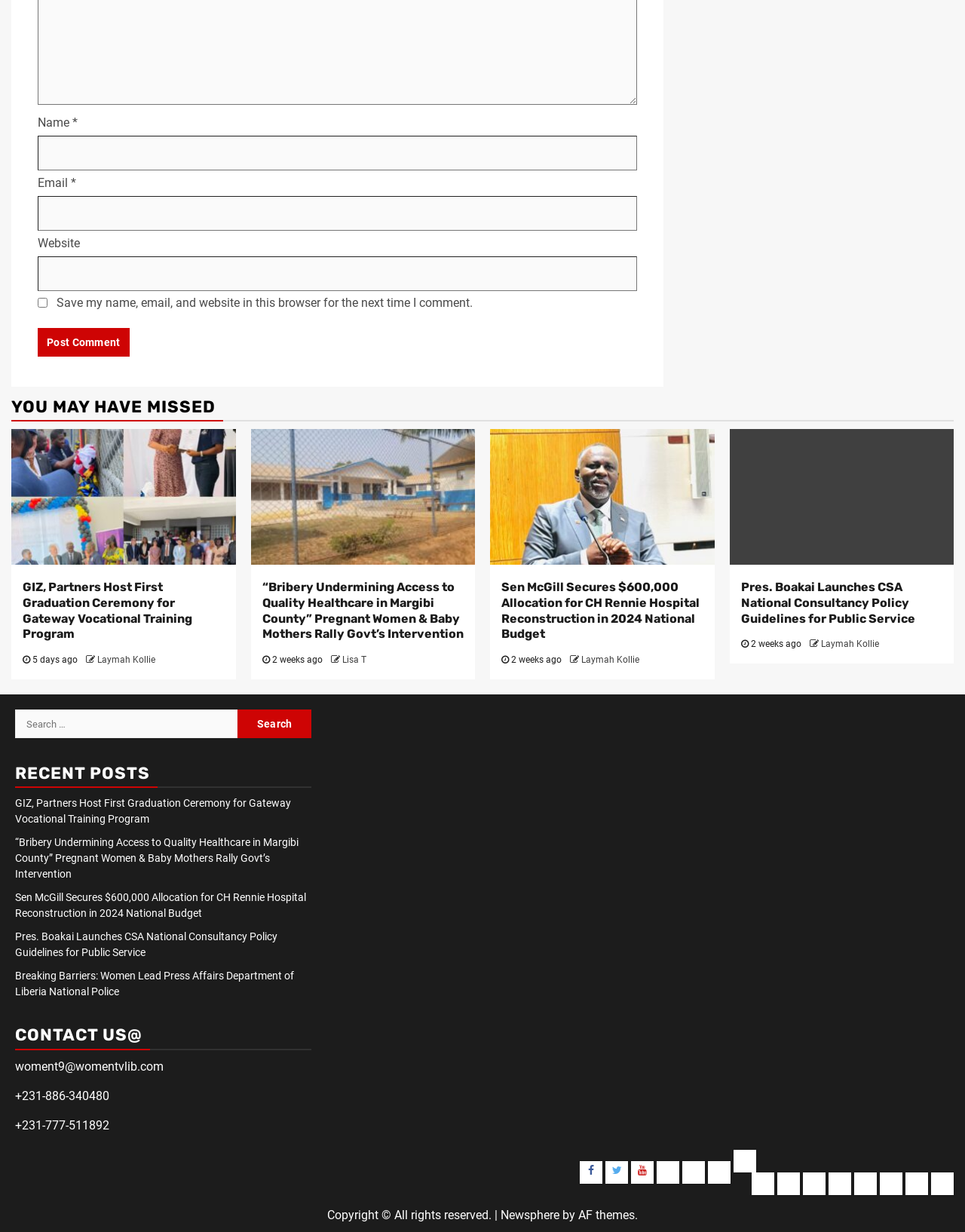Answer the following query with a single word or phrase:
How many social media links are there?

4